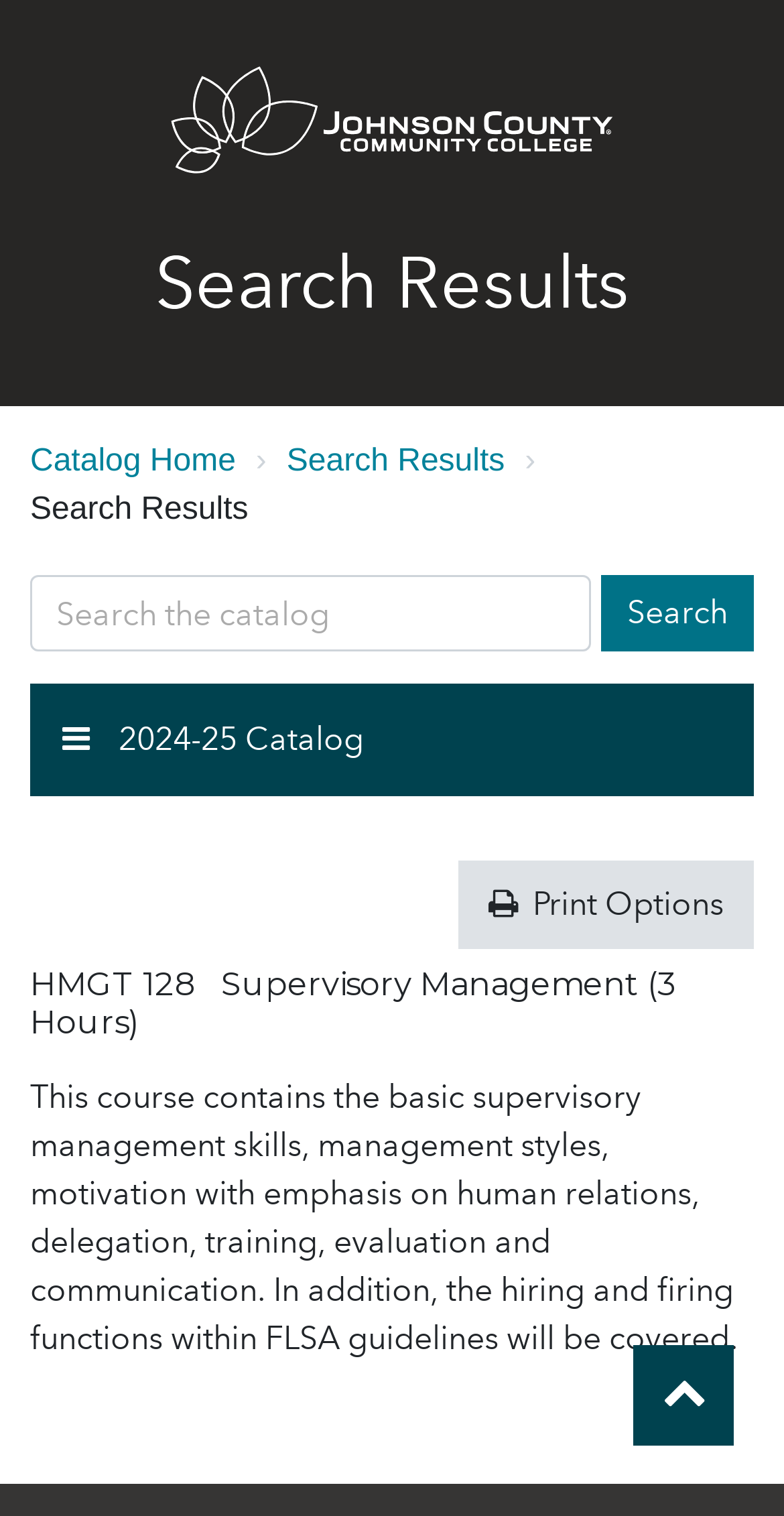Can you specify the bounding box coordinates for the region that should be clicked to fulfill this instruction: "Click the Search button".

[0.767, 0.38, 0.962, 0.43]